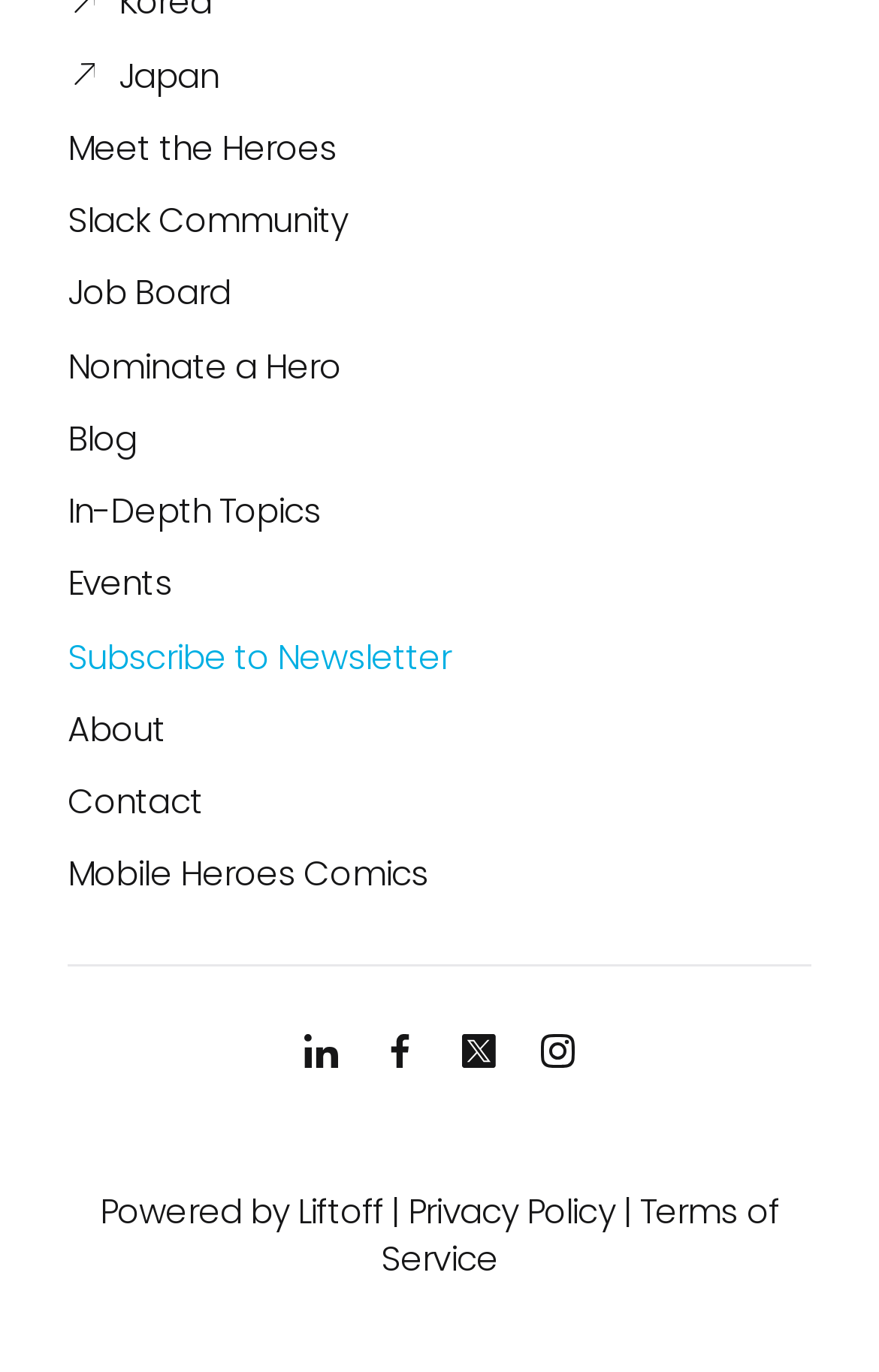Respond to the question below with a single word or phrase: How many links are there in the top section?

9